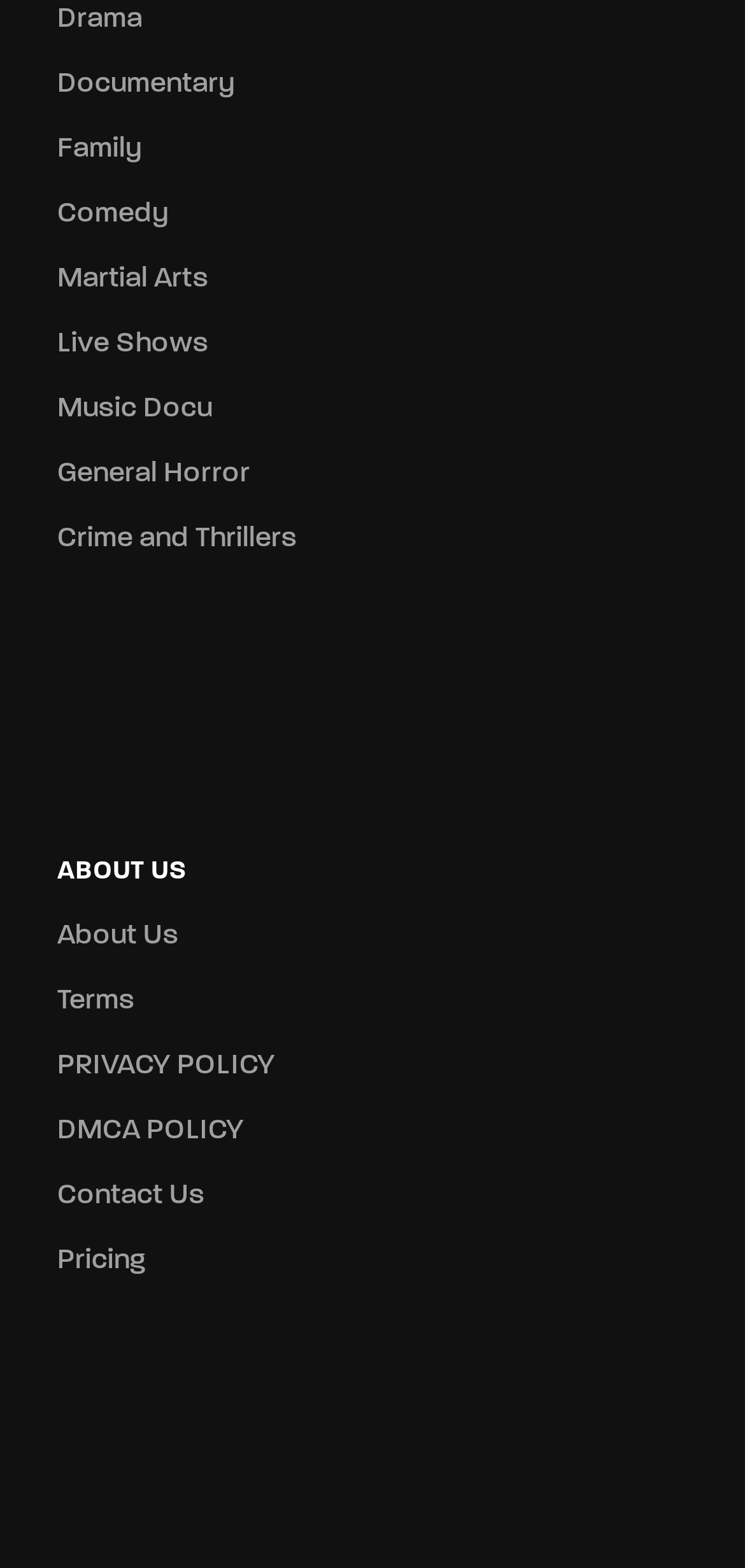Answer the question using only one word or a concise phrase: How many links are in the footer section?

7